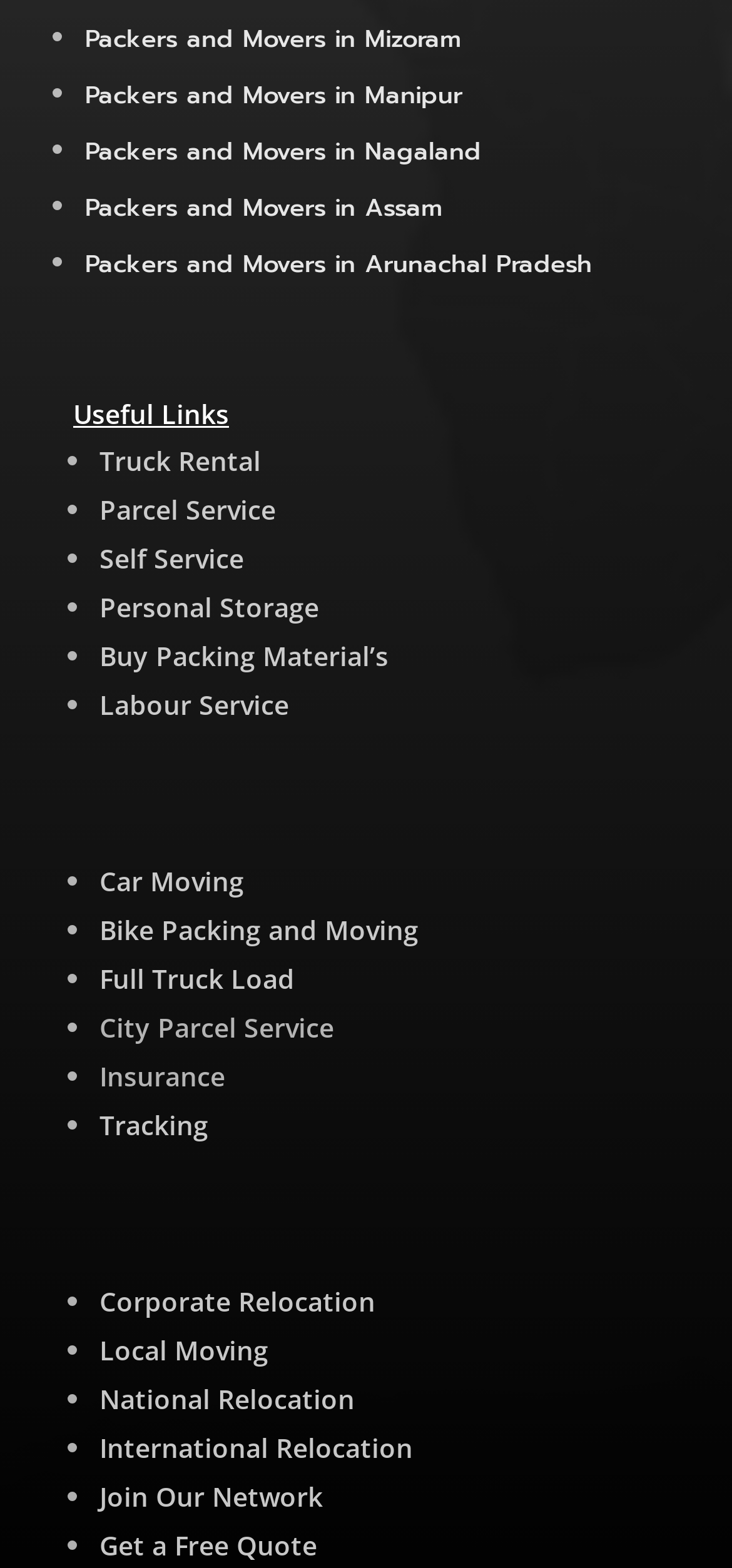Identify the bounding box for the given UI element using the description provided. Coordinates should be in the format (top-left x, top-left y, bottom-right x, bottom-right y) and must be between 0 and 1. Here is the description: International Relocation

[0.136, 0.912, 0.564, 0.935]